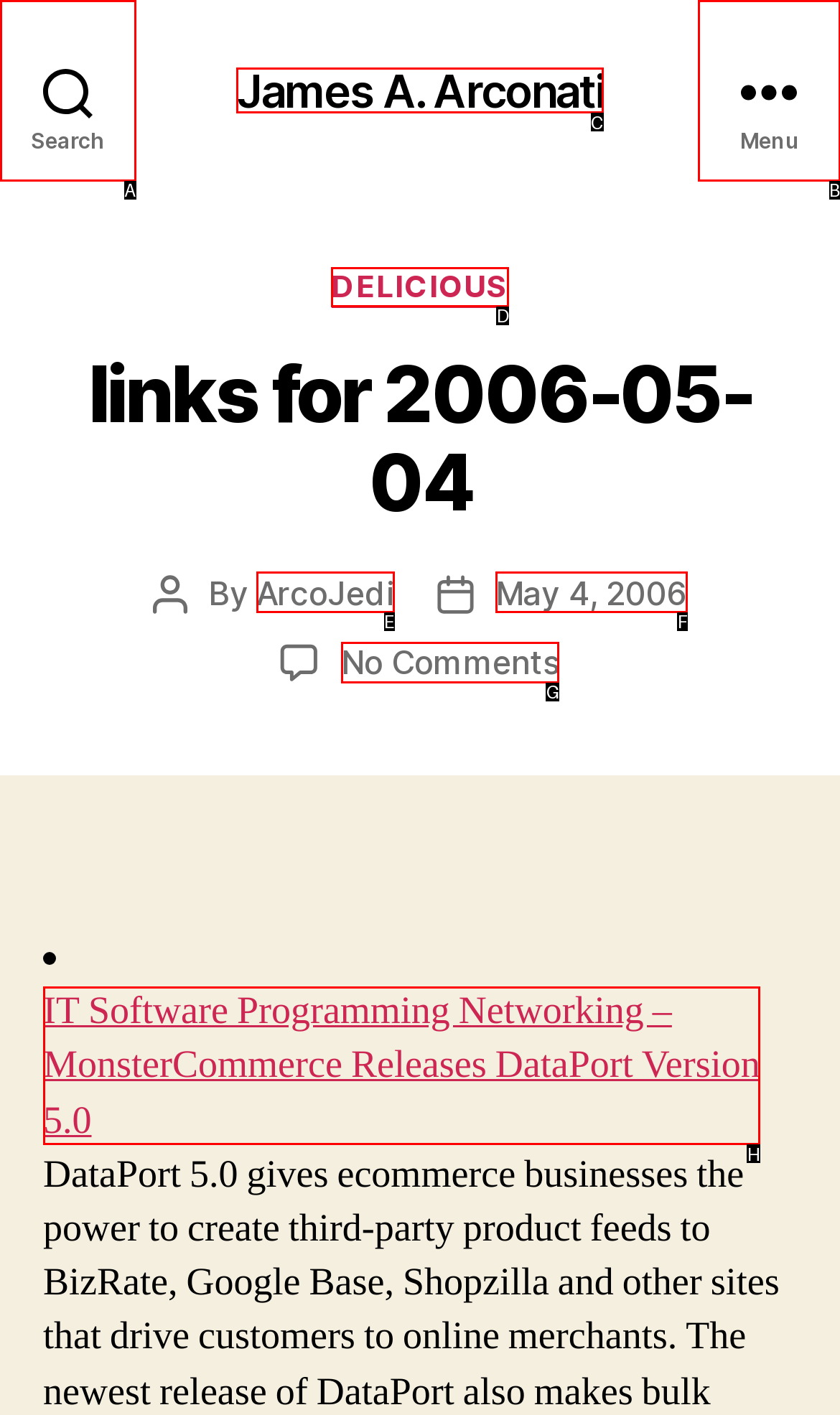Determine which letter corresponds to the UI element to click for this task: Visit James A. Arconati's homepage
Respond with the letter from the available options.

C